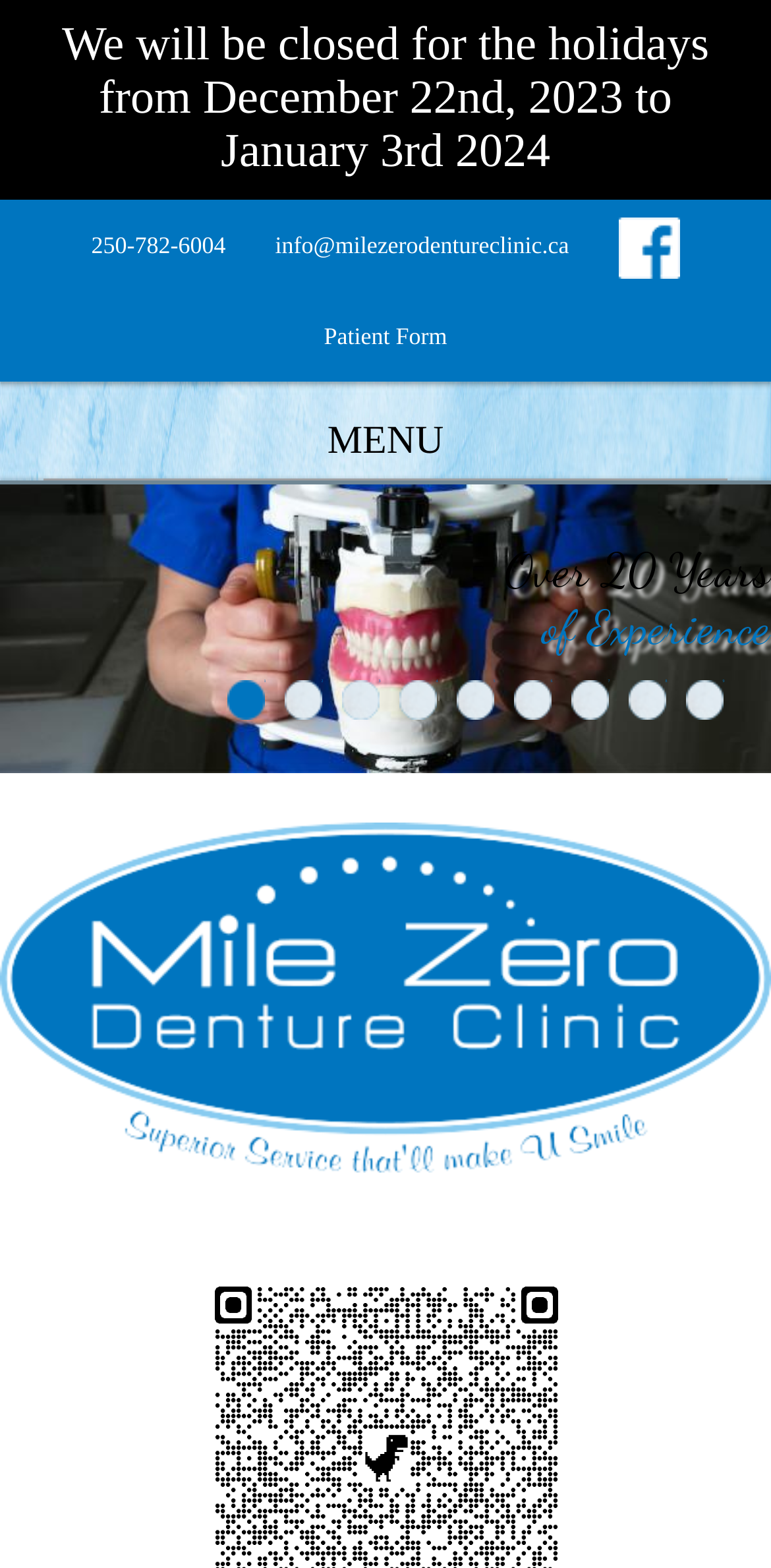Provide a brief response to the question using a single word or phrase: 
What is the phone number of the clinic?

250-782-6004